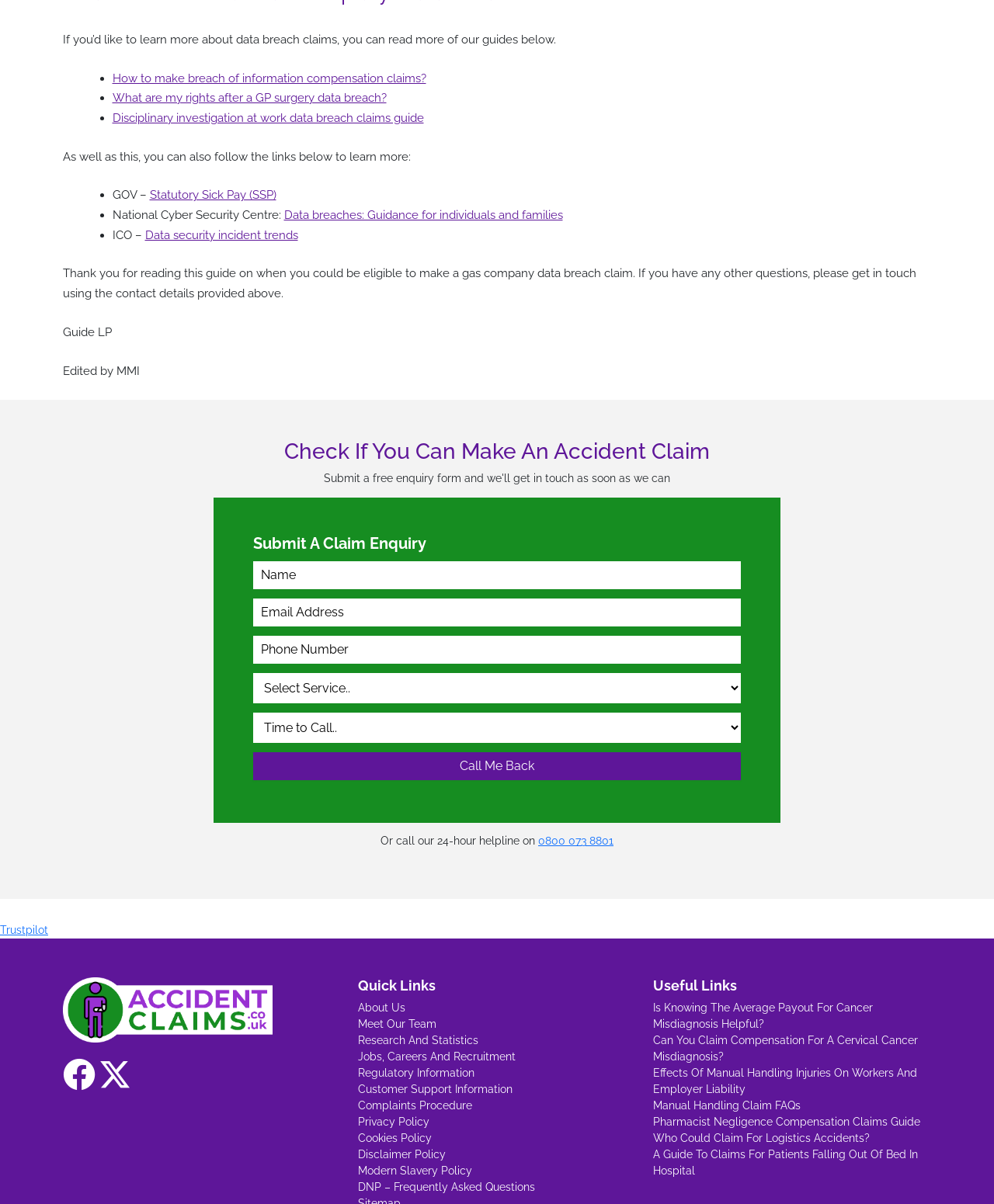Select the bounding box coordinates of the element I need to click to carry out the following instruction: "Call the 24-hour helpline".

[0.541, 0.693, 0.617, 0.704]